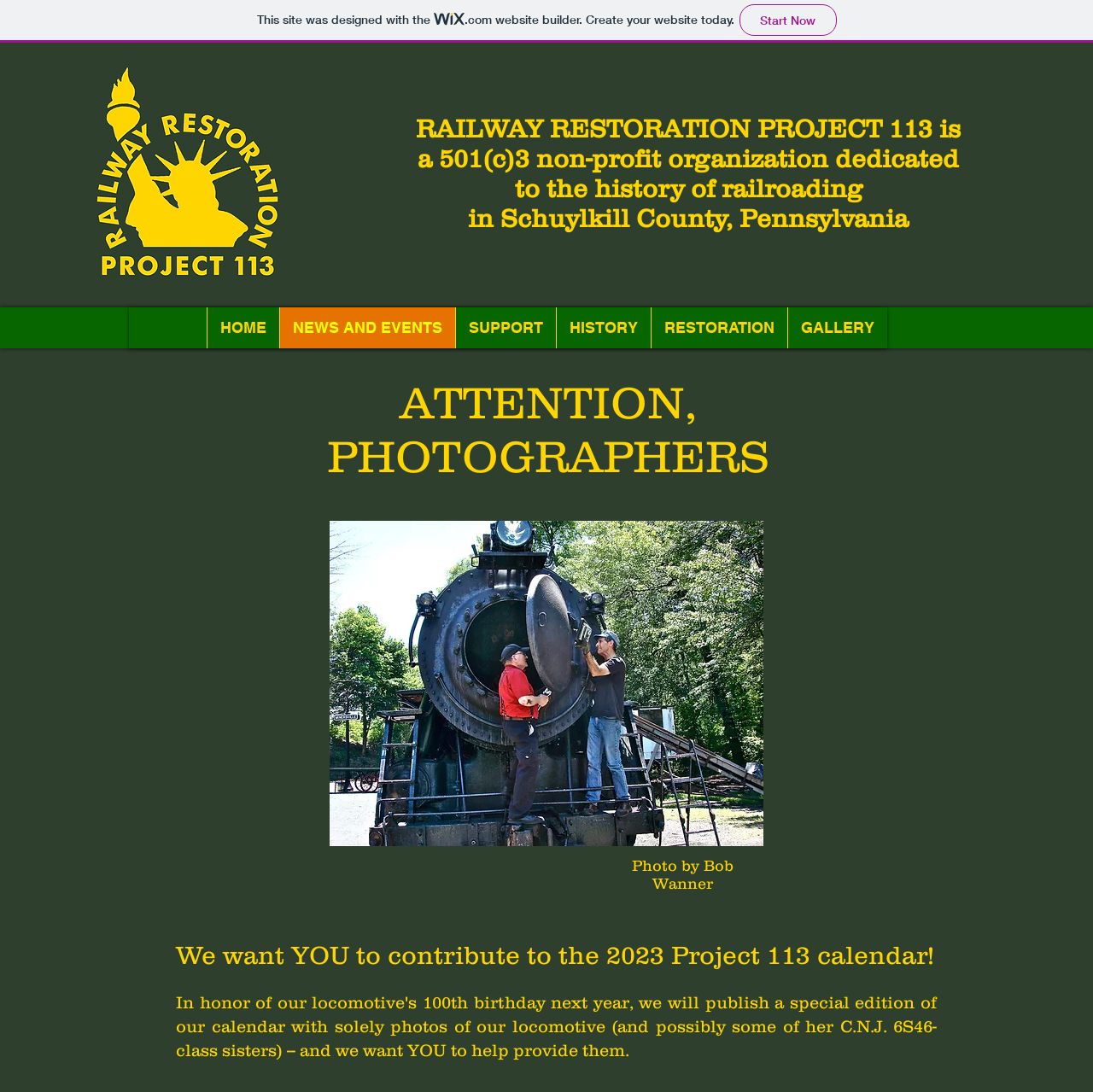Who took the photo?
Answer the question with as much detail as you can, using the image as a reference.

I found the answer by looking at the StaticText element with the text 'Photo by Bob Wanner'.